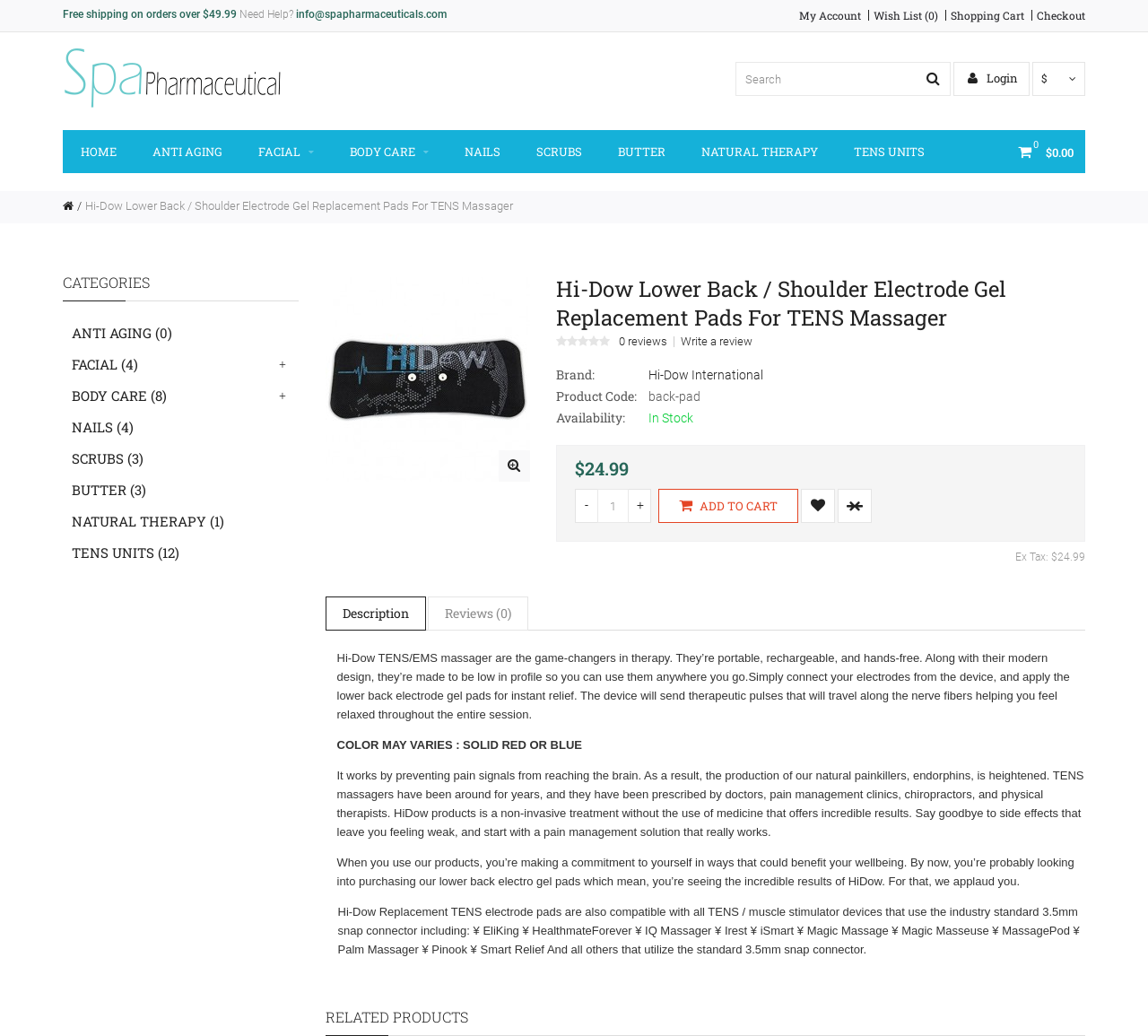Please locate the bounding box coordinates of the element that should be clicked to achieve the given instruction: "Search for products".

[0.641, 0.06, 0.828, 0.093]